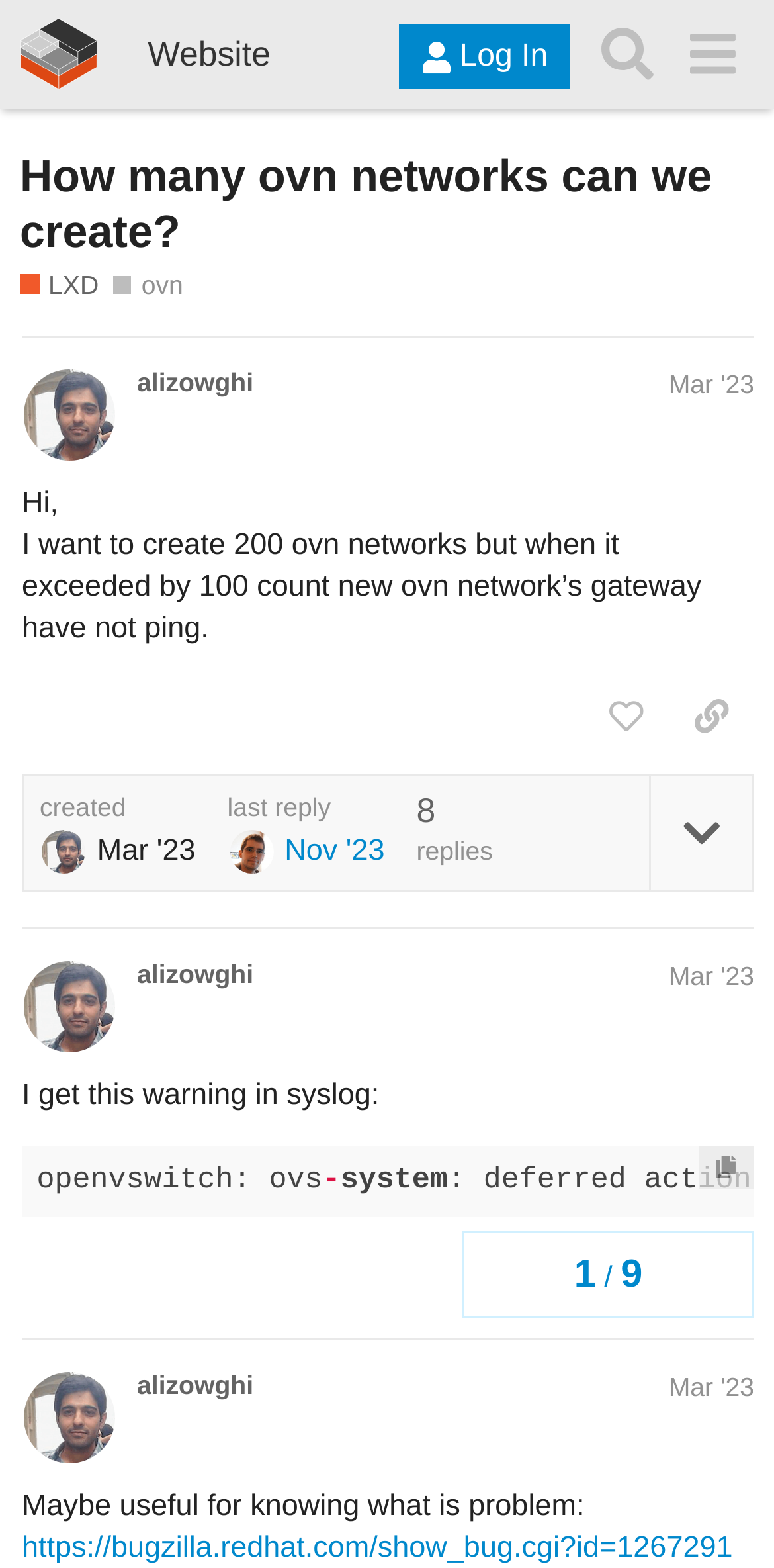Identify the first-level heading on the webpage and generate its text content.

How many ovn networks can we create?